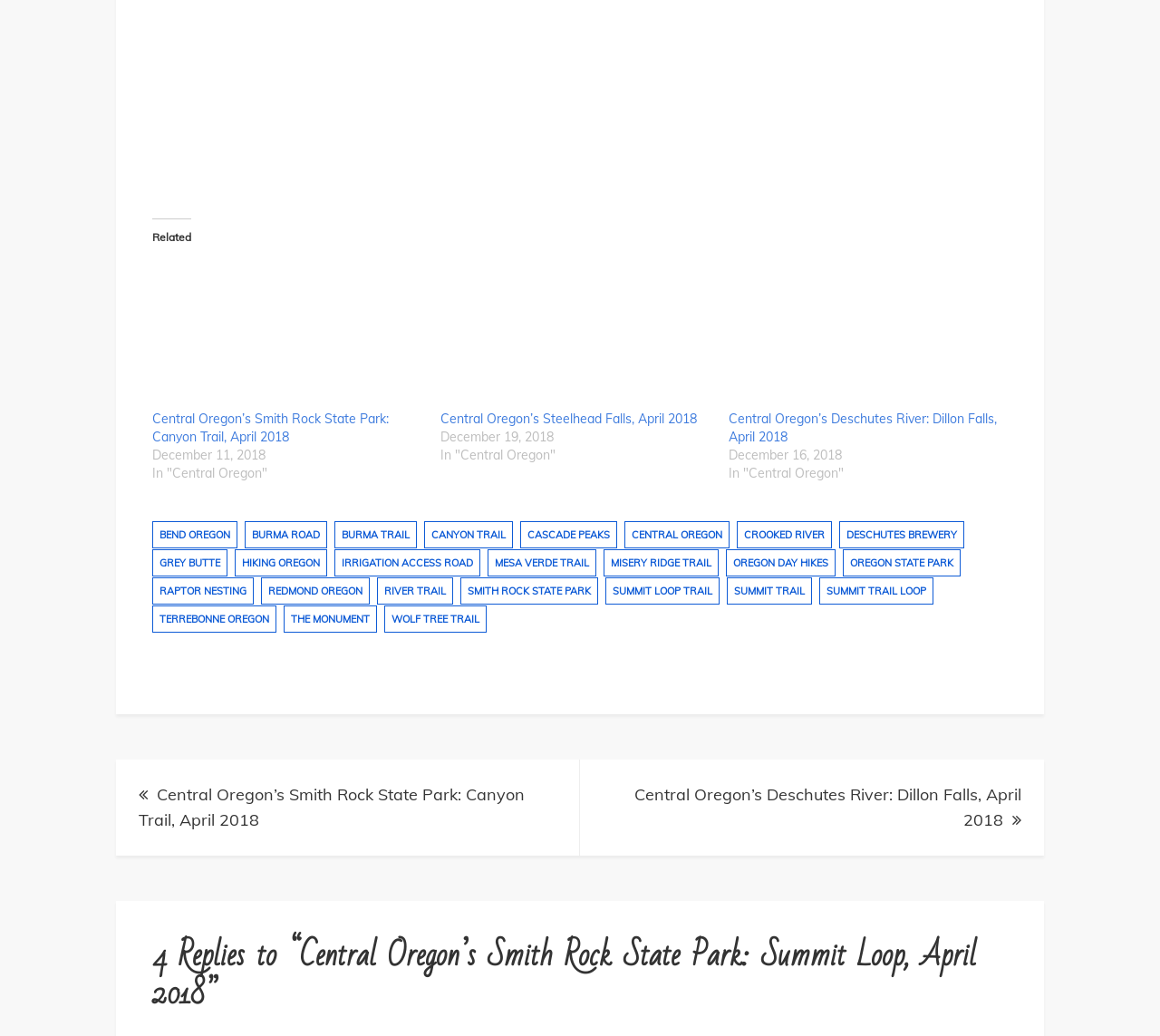Calculate the bounding box coordinates of the UI element given the description: "May 2021".

None